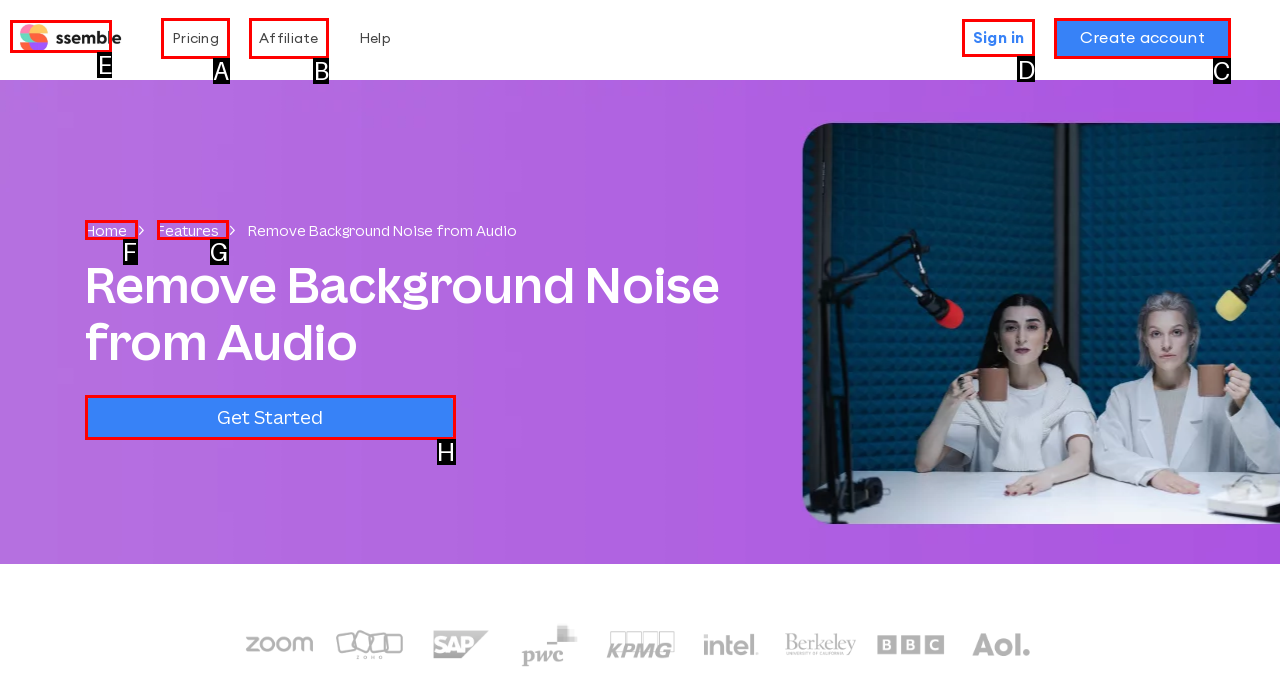Tell me which one HTML element I should click to complete the following task: Read more about the 1st Inclusive Sports Conference at URV Earns Praise from Participants Answer with the option's letter from the given choices directly.

None